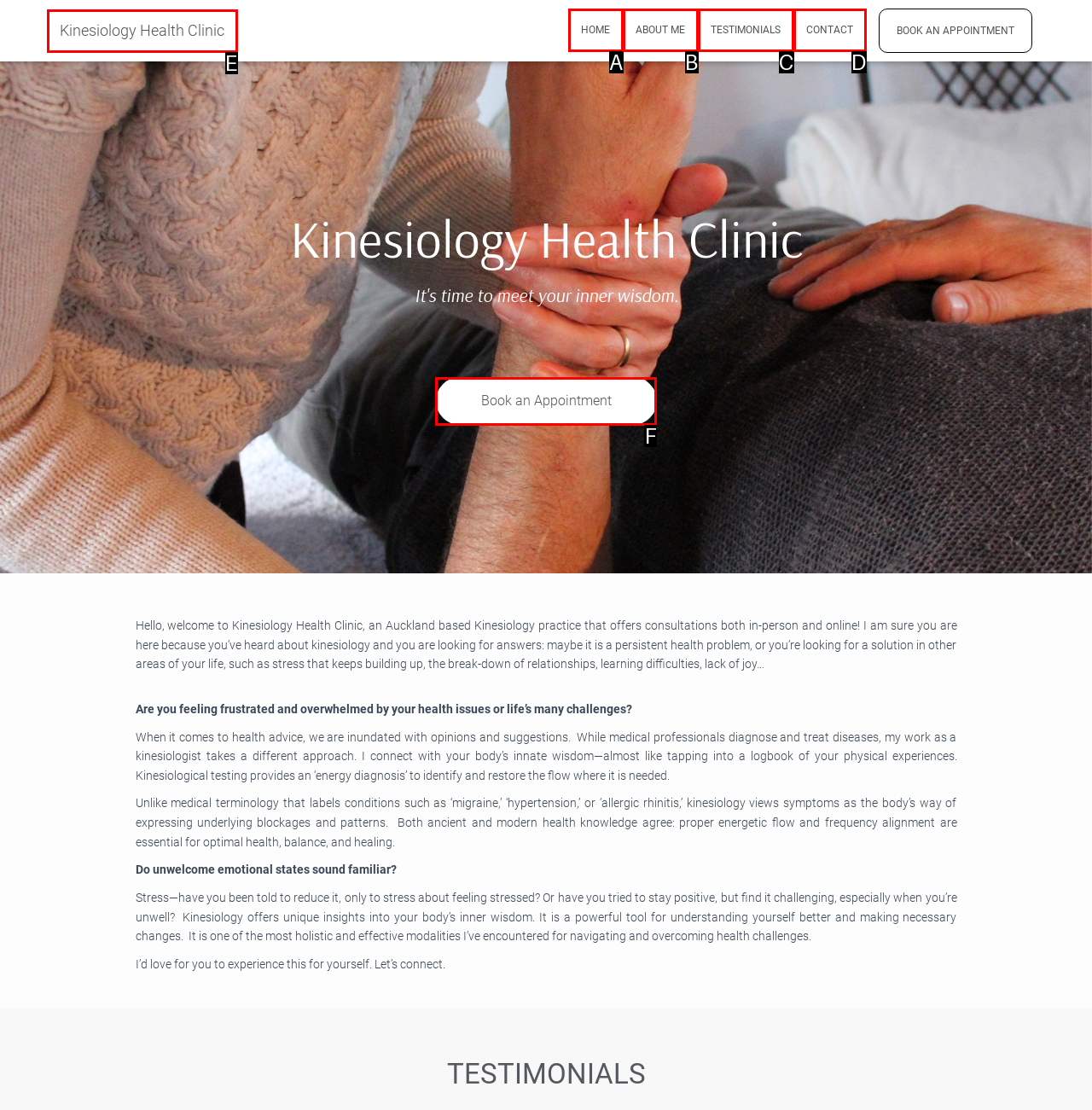Which HTML element fits the description: Contact? Respond with the letter of the appropriate option directly.

D